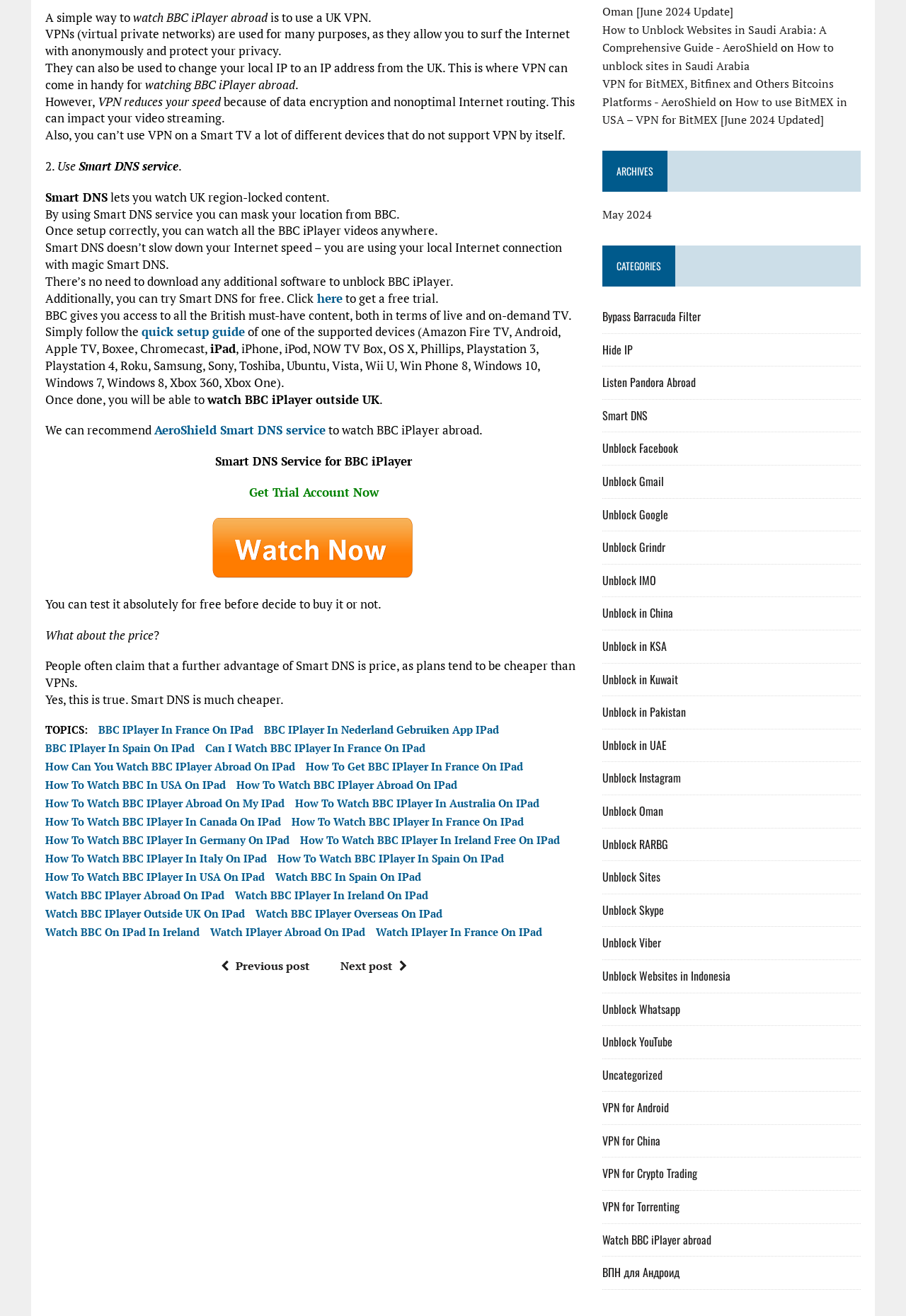Please specify the bounding box coordinates of the clickable region to carry out the following instruction: "Click here to get a free trial". The coordinates should be four float numbers between 0 and 1, in the format [left, top, right, bottom].

[0.346, 0.22, 0.378, 0.233]